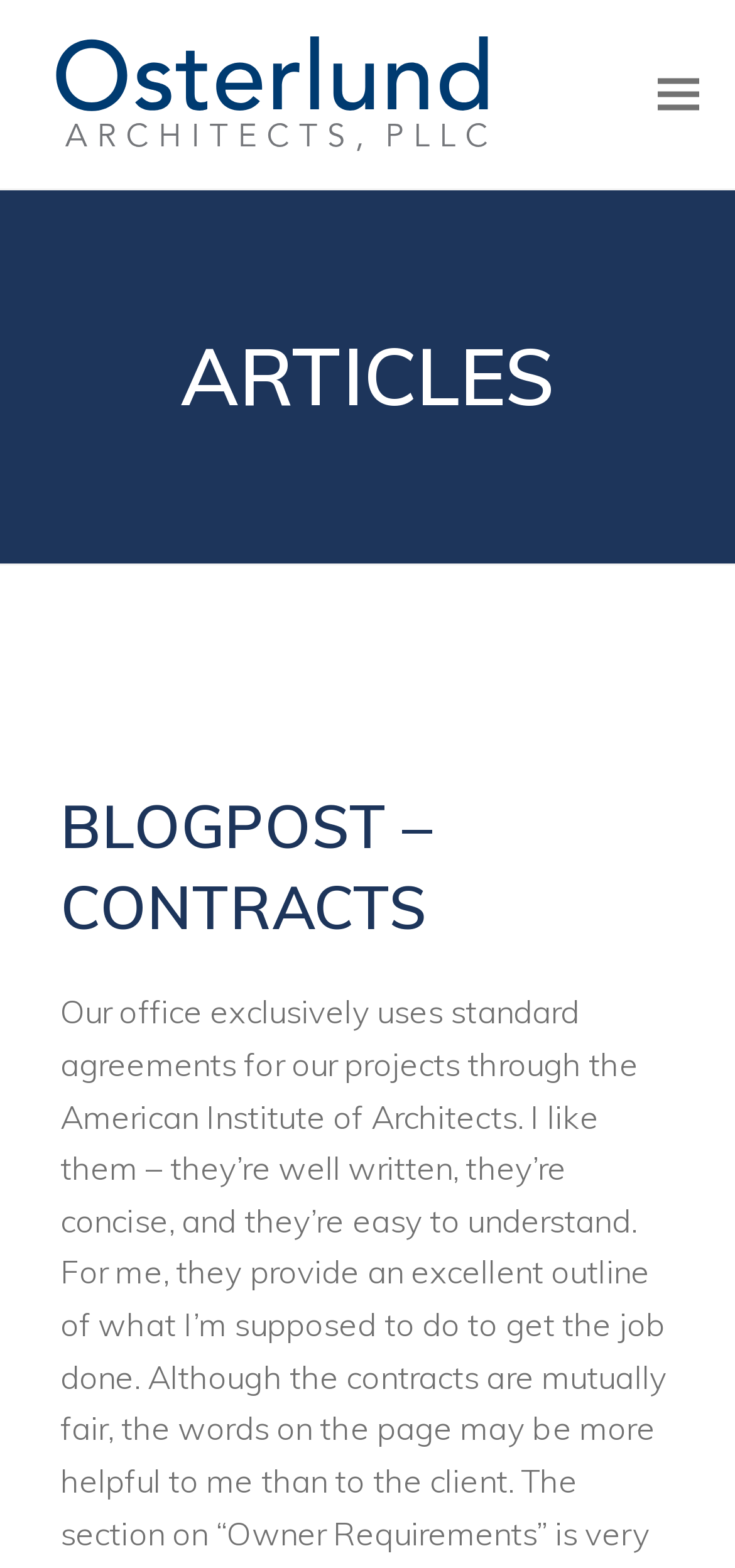From the element description: "aria-label="Toggle mobile menu"", extract the bounding box coordinates of the UI element. The coordinates should be expressed as four float numbers between 0 and 1, in the order [left, top, right, bottom].

[0.894, 0.05, 0.95, 0.07]